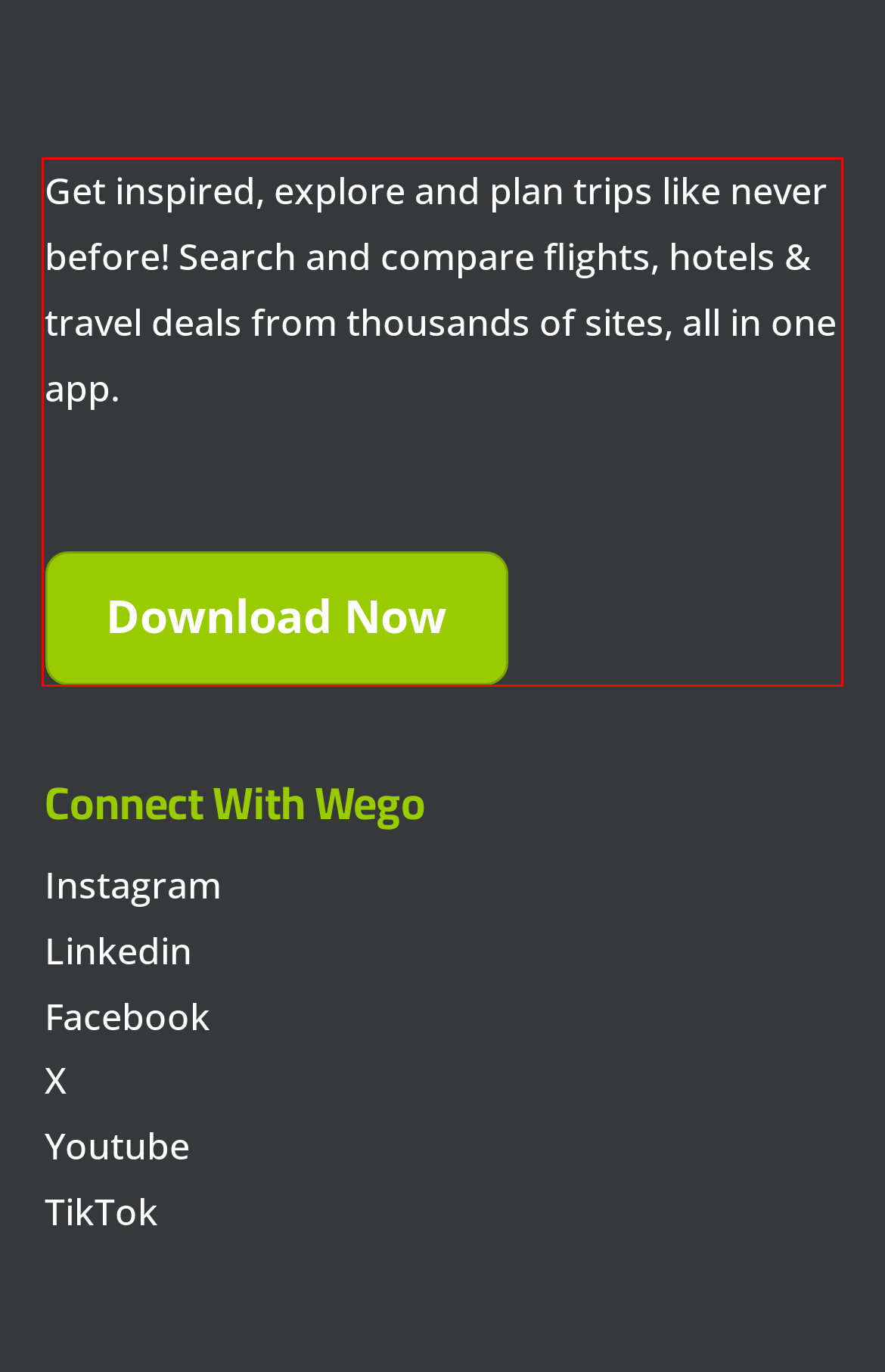You are provided with a screenshot of a webpage that includes a UI element enclosed in a red rectangle. Extract the text content inside this red rectangle.

Get inspired, explore and plan trips like never before! Search and compare flights, hotels & travel deals from thousands of sites, all in one app. Download Now